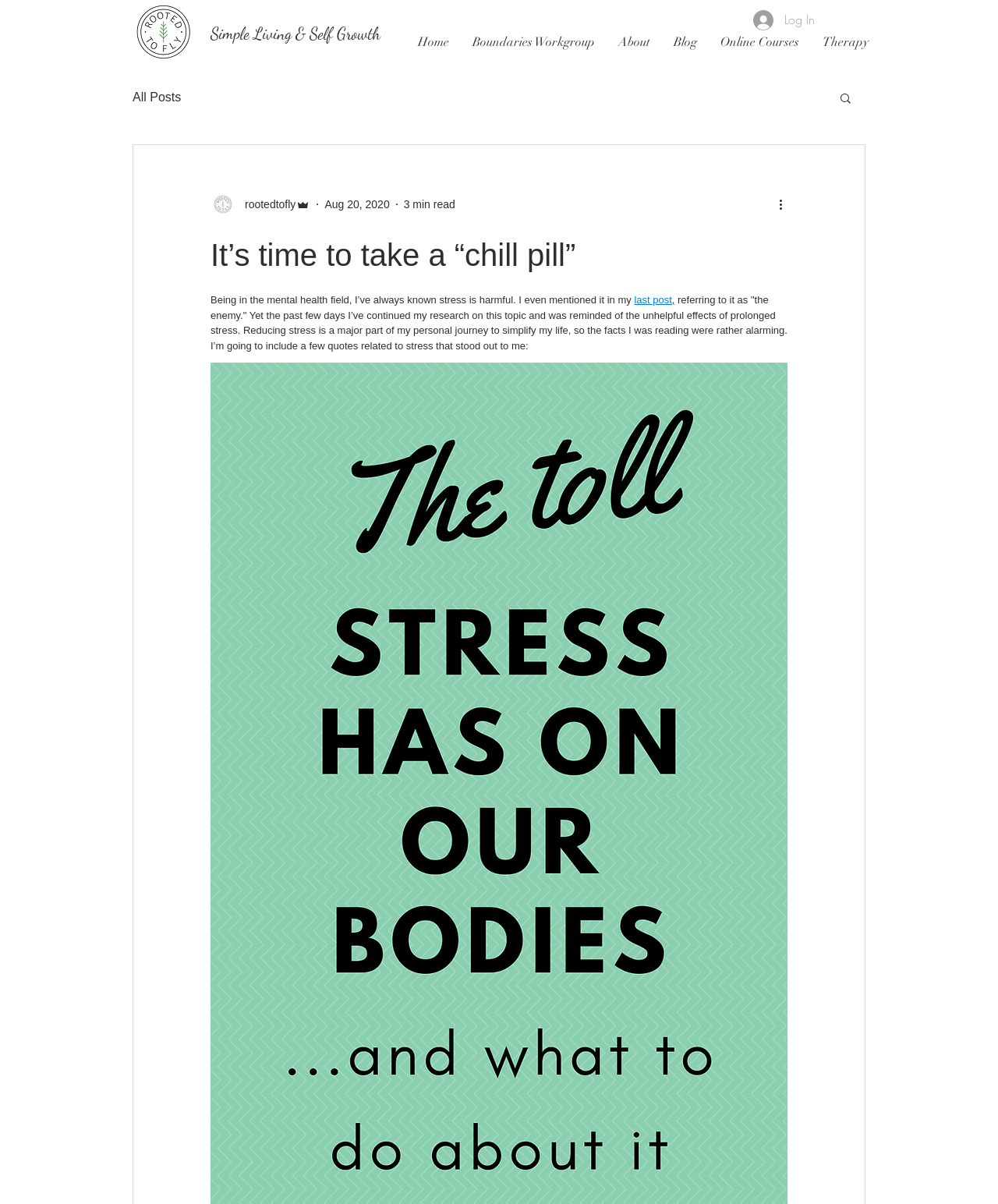Respond to the following question with a brief word or phrase:
How long does it take to read the article?

3 min